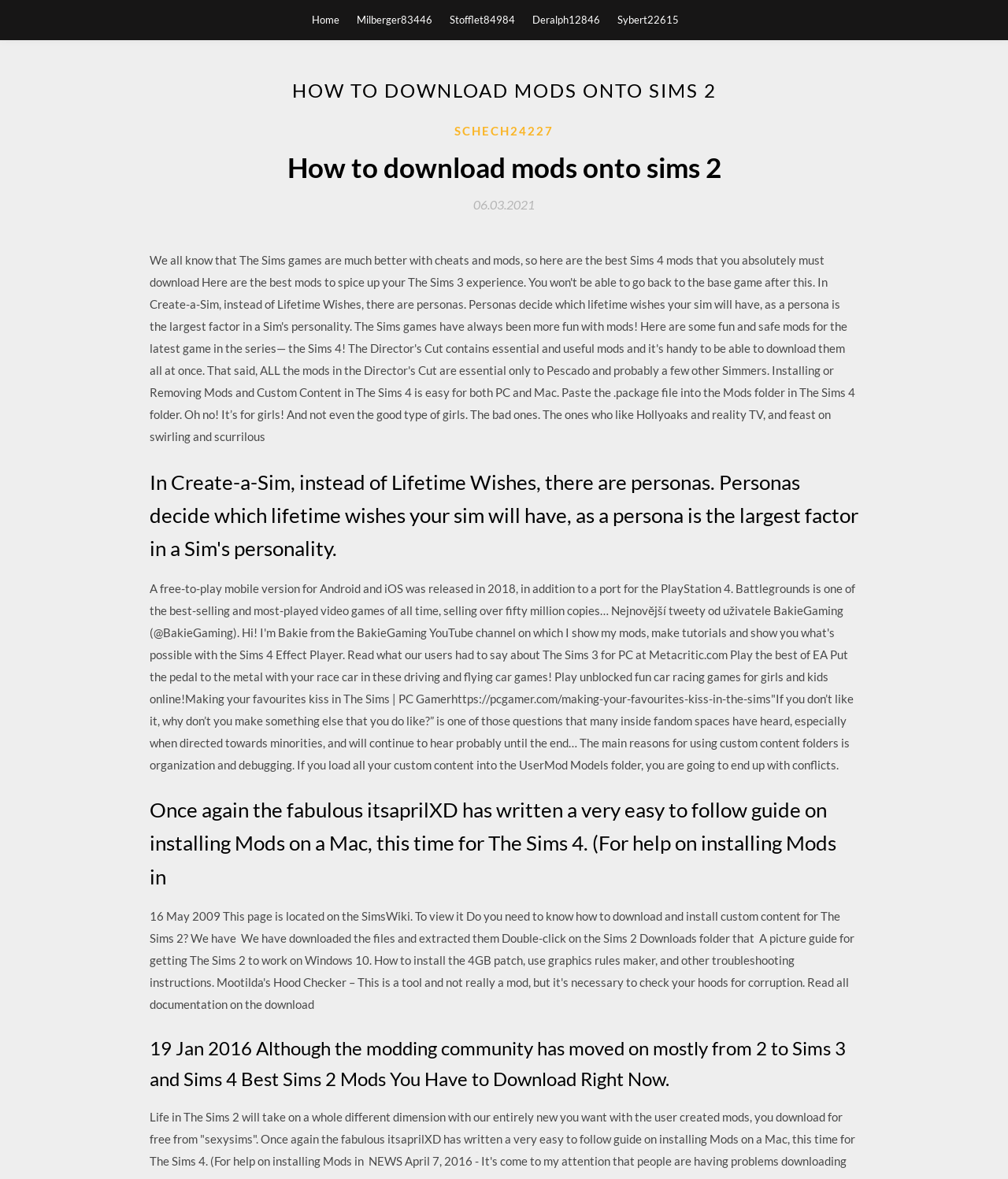Provide the bounding box coordinates of the area you need to click to execute the following instruction: "Read the article 'HOW TO DOWNLOAD MODS ONTO SIMS 2'".

[0.148, 0.063, 0.852, 0.09]